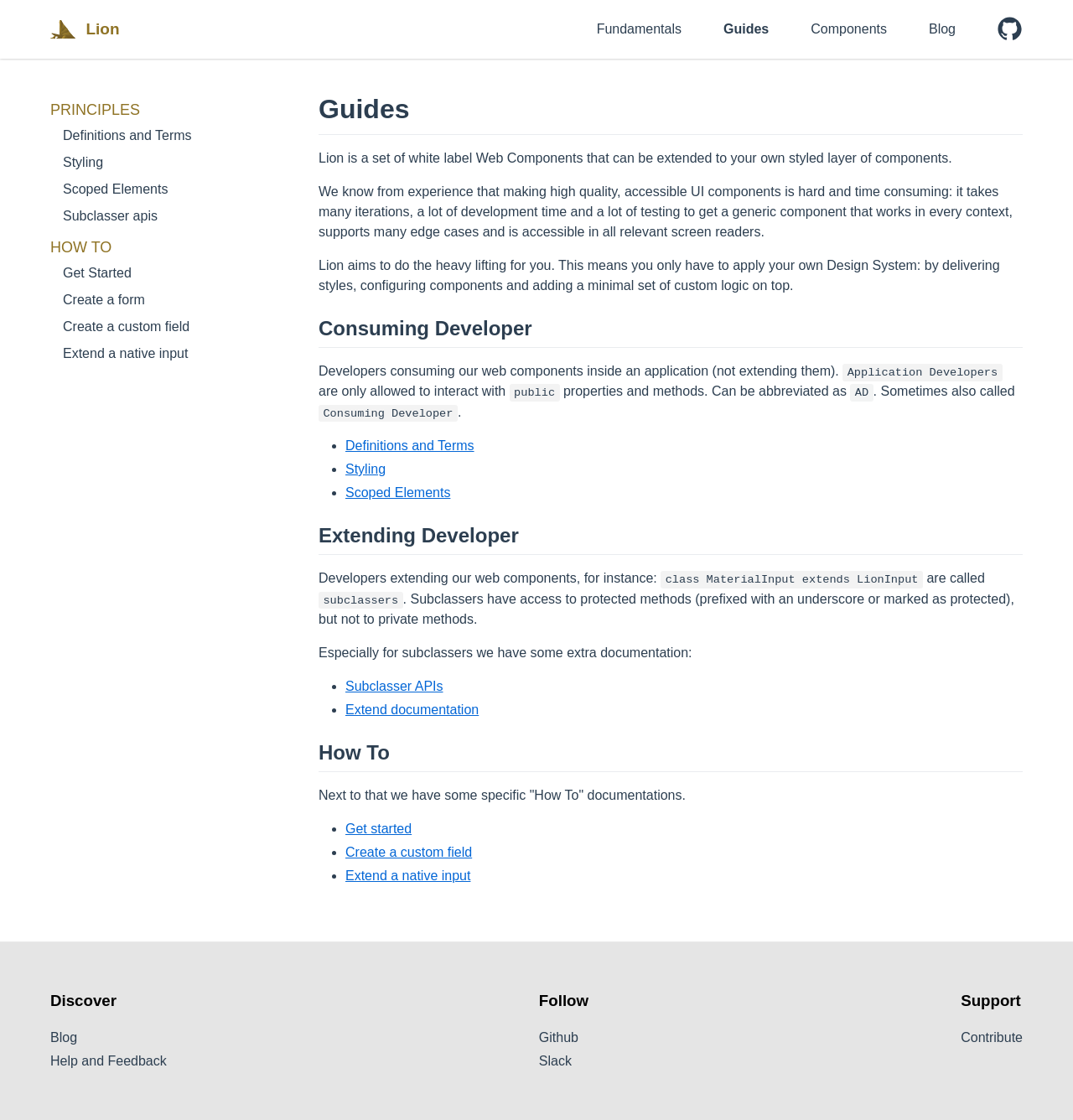Find the bounding box coordinates for the area that should be clicked to accomplish the instruction: "Click on the Lion Logo".

[0.047, 0.015, 0.07, 0.037]